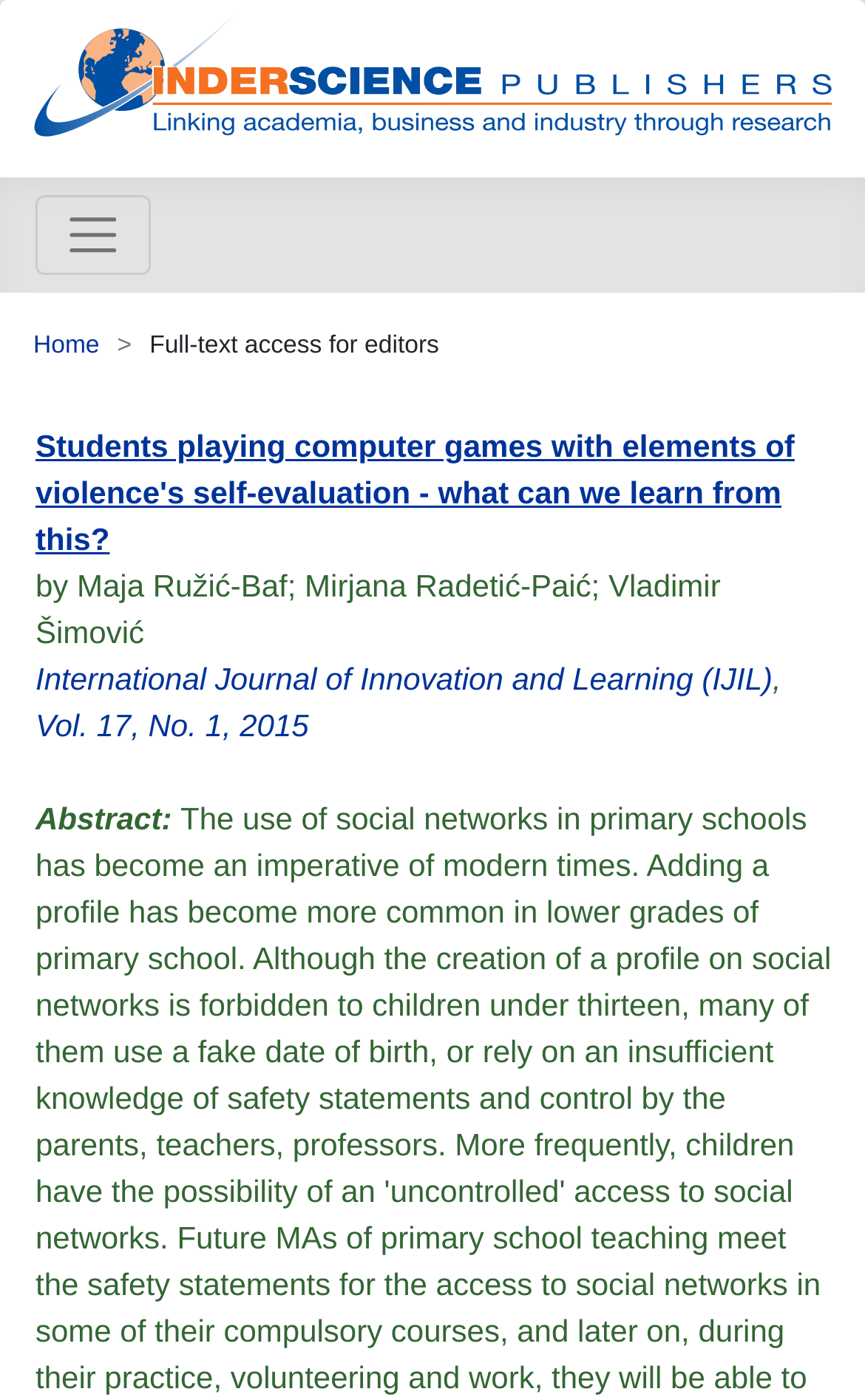Find and provide the bounding box coordinates for the UI element described with: "Vol. 17, No. 1, 2015".

[0.041, 0.505, 0.357, 0.531]